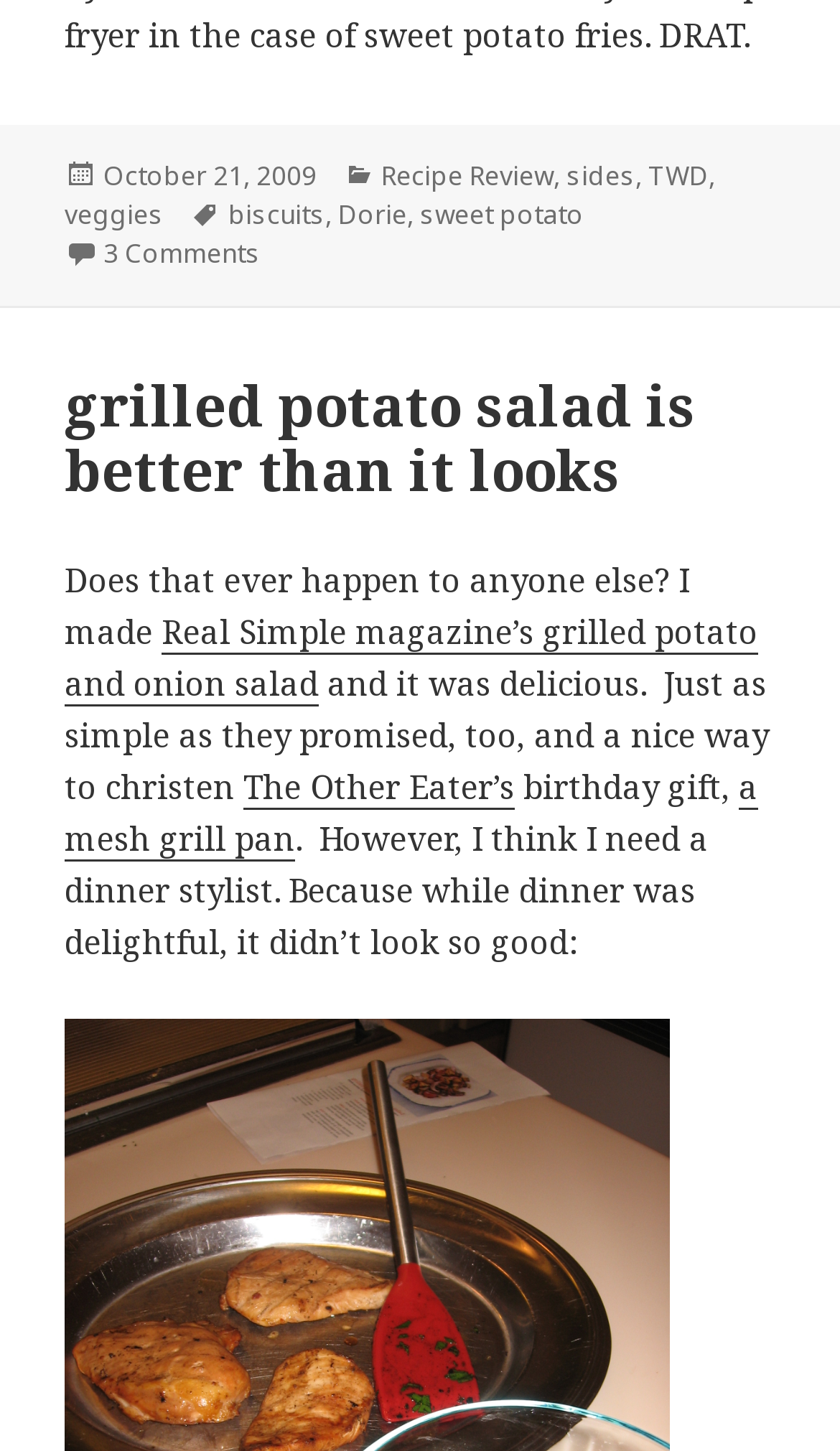What is the category of the post?
Use the information from the screenshot to give a comprehensive response to the question.

I found the category of the post by looking at the footer section of the webpage, where it lists 'Categories' and 'Recipe Review' is one of the links.